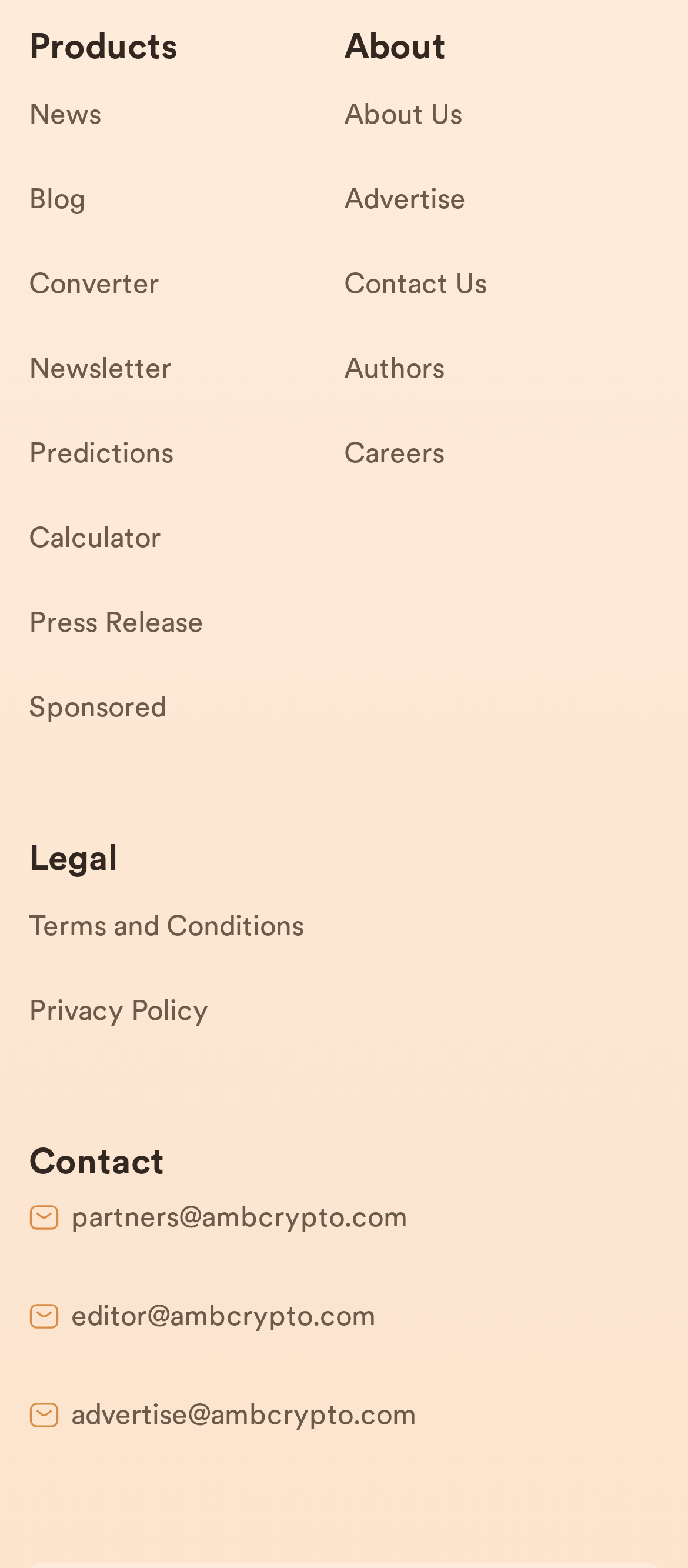Find the bounding box coordinates of the element you need to click on to perform this action: 'Contact partners'. The coordinates should be represented by four float values between 0 and 1, in the format [left, top, right, bottom].

[0.103, 0.767, 0.593, 0.821]